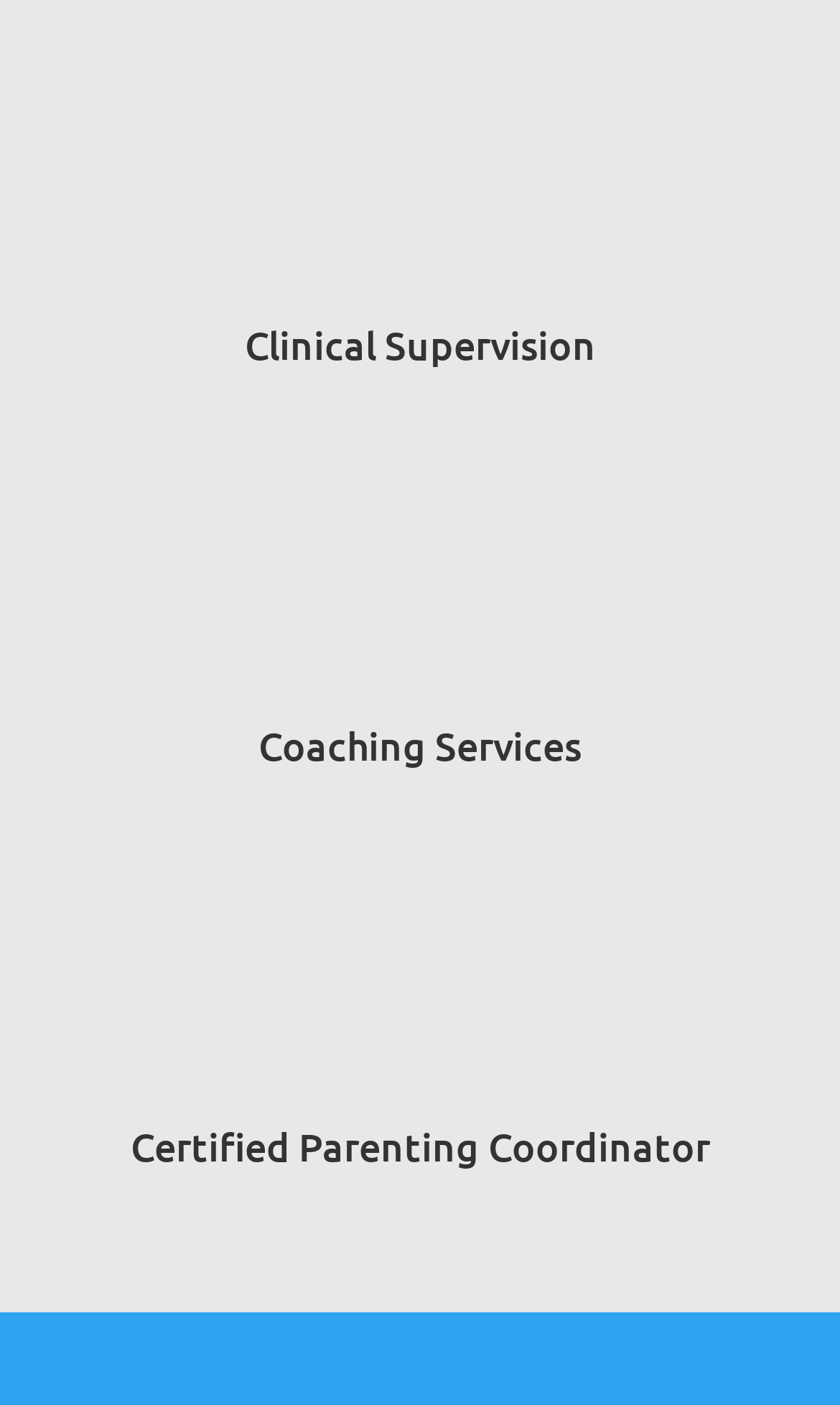Determine the bounding box for the described HTML element: "". Ensure the coordinates are four float numbers between 0 and 1 in the format [left, top, right, bottom].

[0.374, 0.035, 0.626, 0.185]